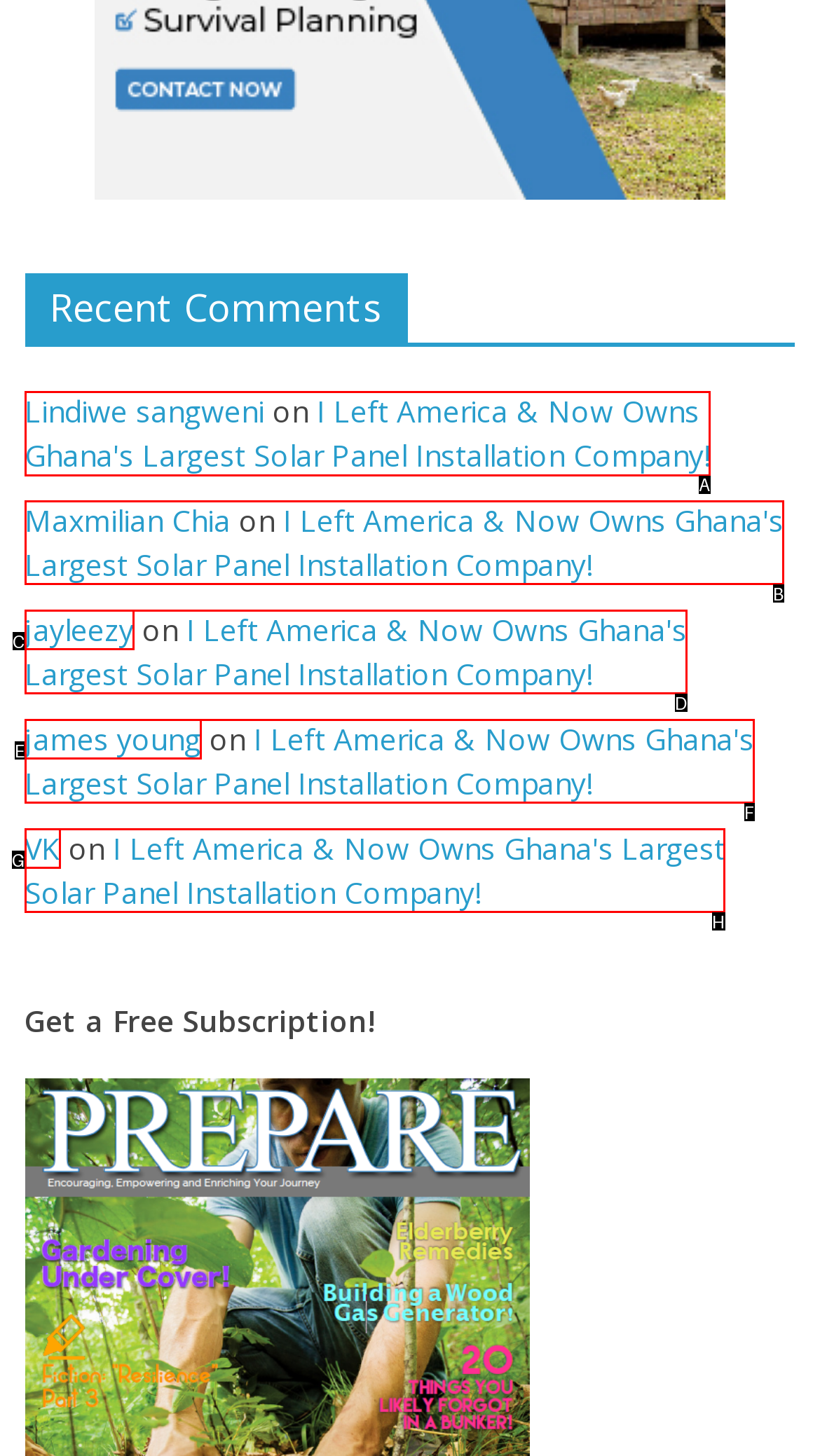Determine which option should be clicked to carry out this task: read I Left America & Now Owns Ghana's Largest Solar Panel Installation Company!
State the letter of the correct choice from the provided options.

A